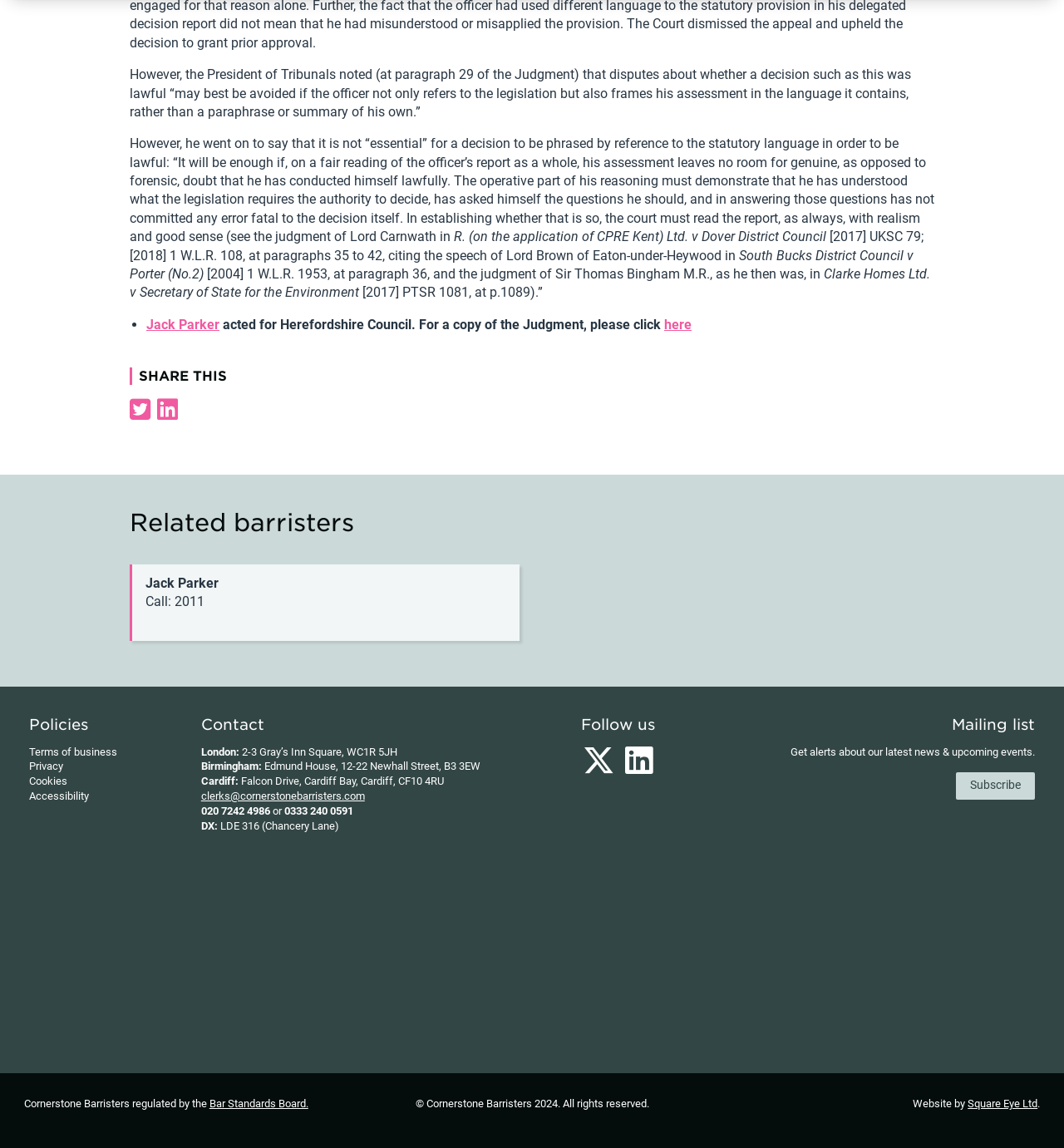Specify the bounding box coordinates of the element's area that should be clicked to execute the given instruction: "Contact Cornerstone Barristers via email". The coordinates should be four float numbers between 0 and 1, i.e., [left, top, right, bottom].

[0.189, 0.688, 0.343, 0.699]